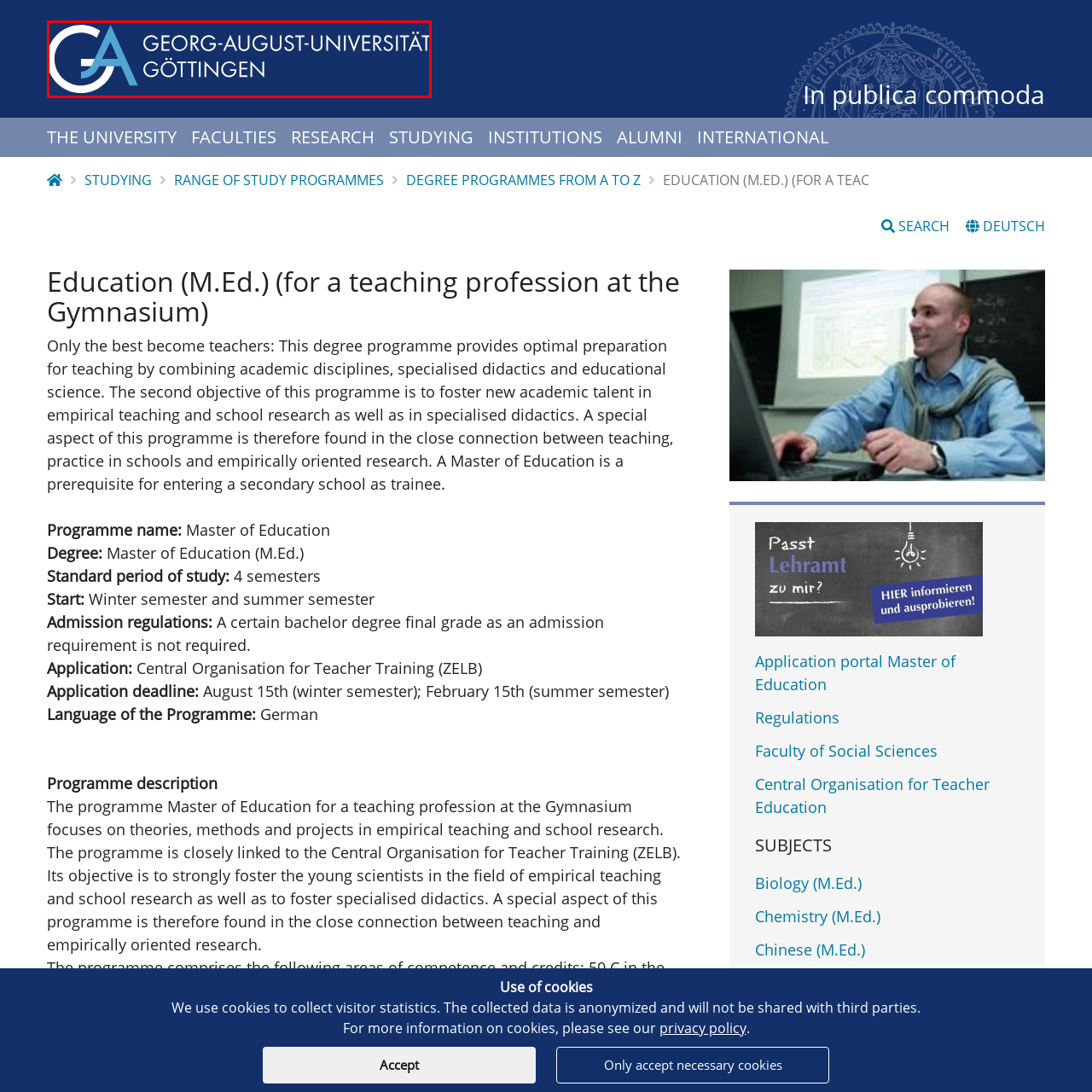Please scrutinize the portion of the image inside the purple boundary and provide an elaborate answer to the question below, relying on the visual elements: 
What is the emphasis of the university, as symbolized by the logo?

The logo of Georg-August-Universität Göttingen symbolizes the university's commitment to education and research, particularly its emphasis on academic excellence and innovation in fields such as teaching, as highlighted in various educational programs.